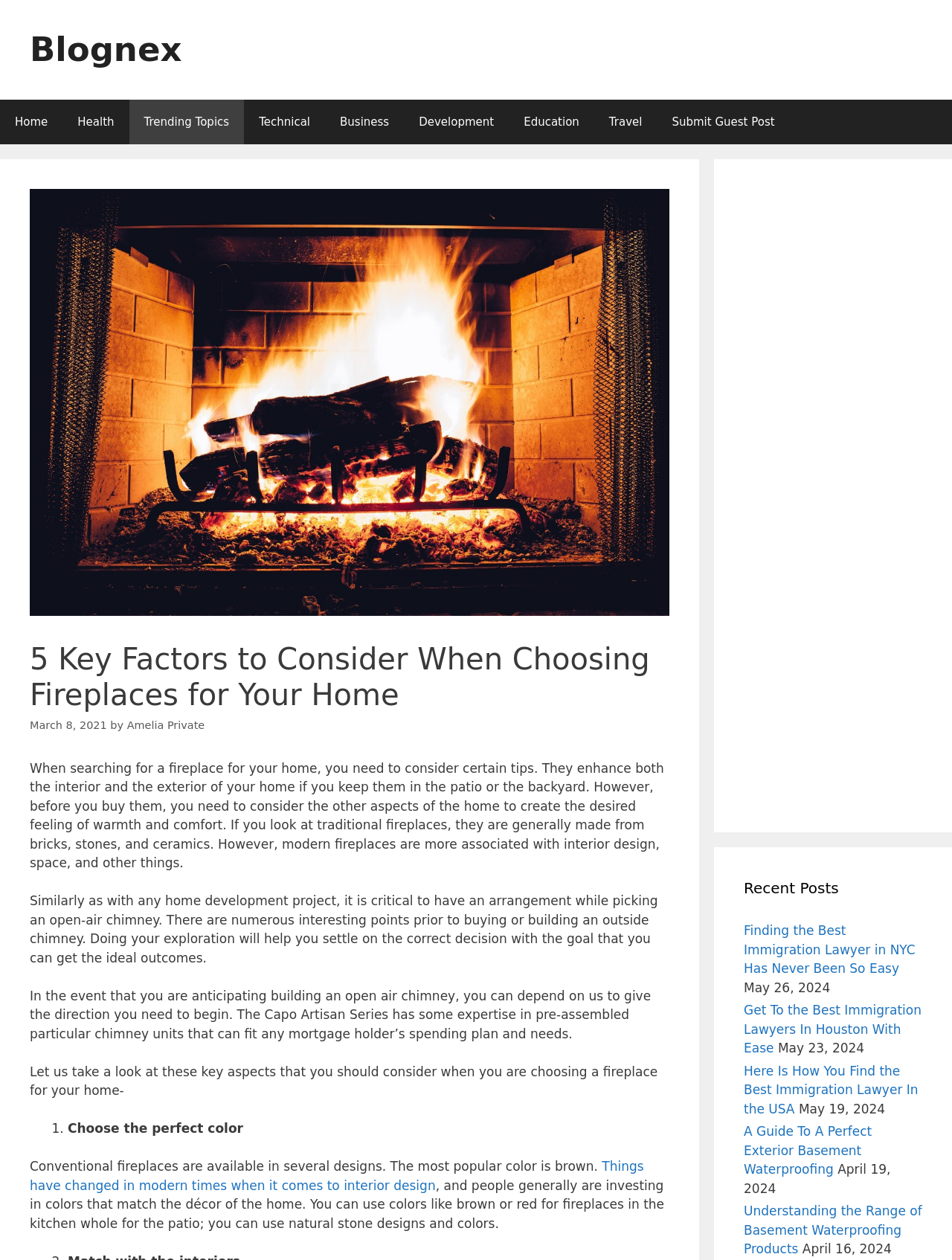What is the popular color for traditional fireplaces?
Provide a well-explained and detailed answer to the question.

According to the webpage, traditional fireplaces are available in several designs, and the most popular color is brown. This is mentioned in the text 'Conventional fireplaces are available in several designs. The most popular color is brown.'